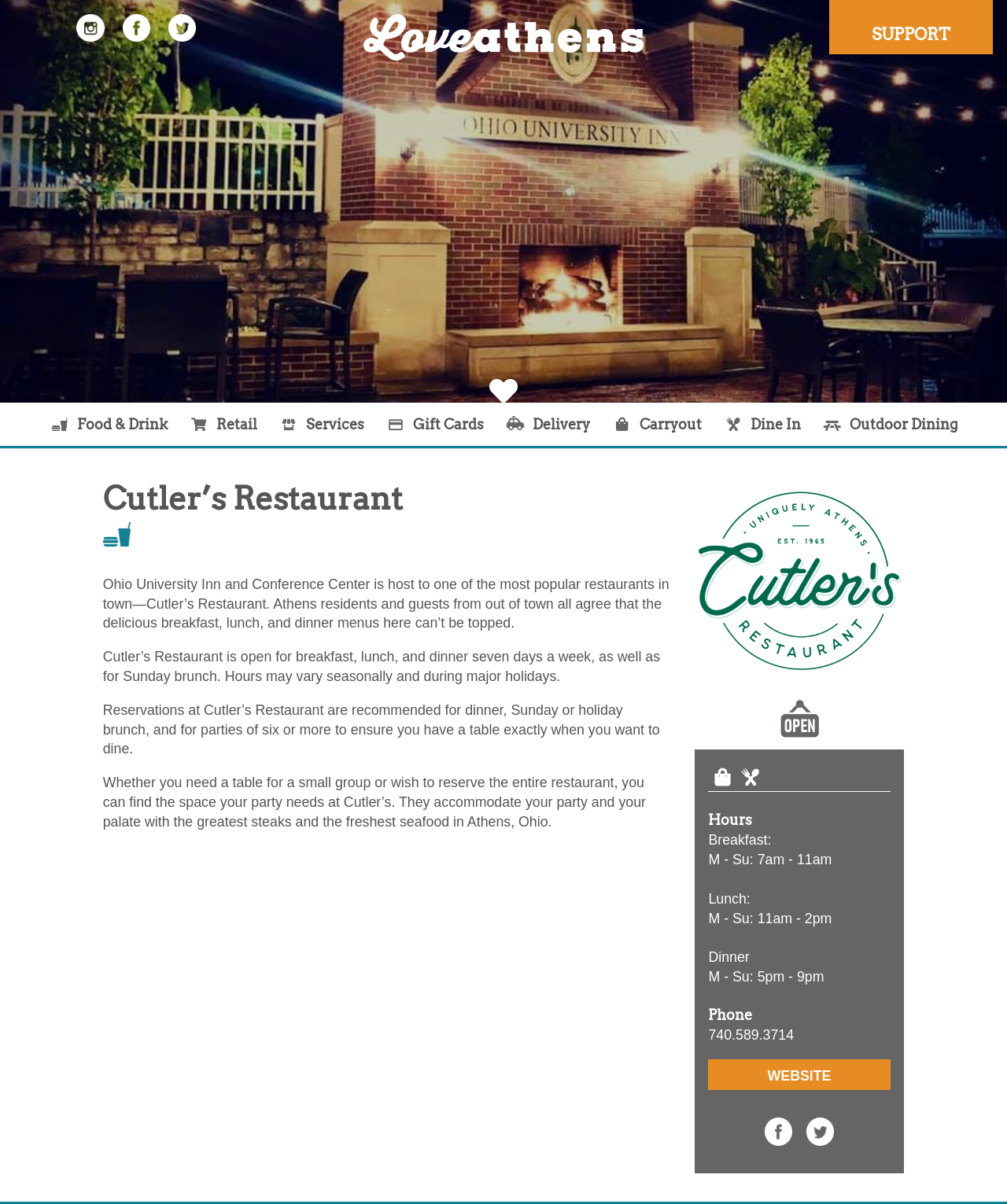What is the phone number of the restaurant?
From the screenshot, supply a one-word or short-phrase answer.

740.589.3714